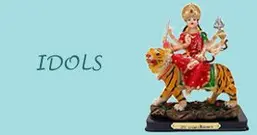What is the significance of the red outfit?
Please provide a single word or phrase as the answer based on the screenshot.

Auspiciousness